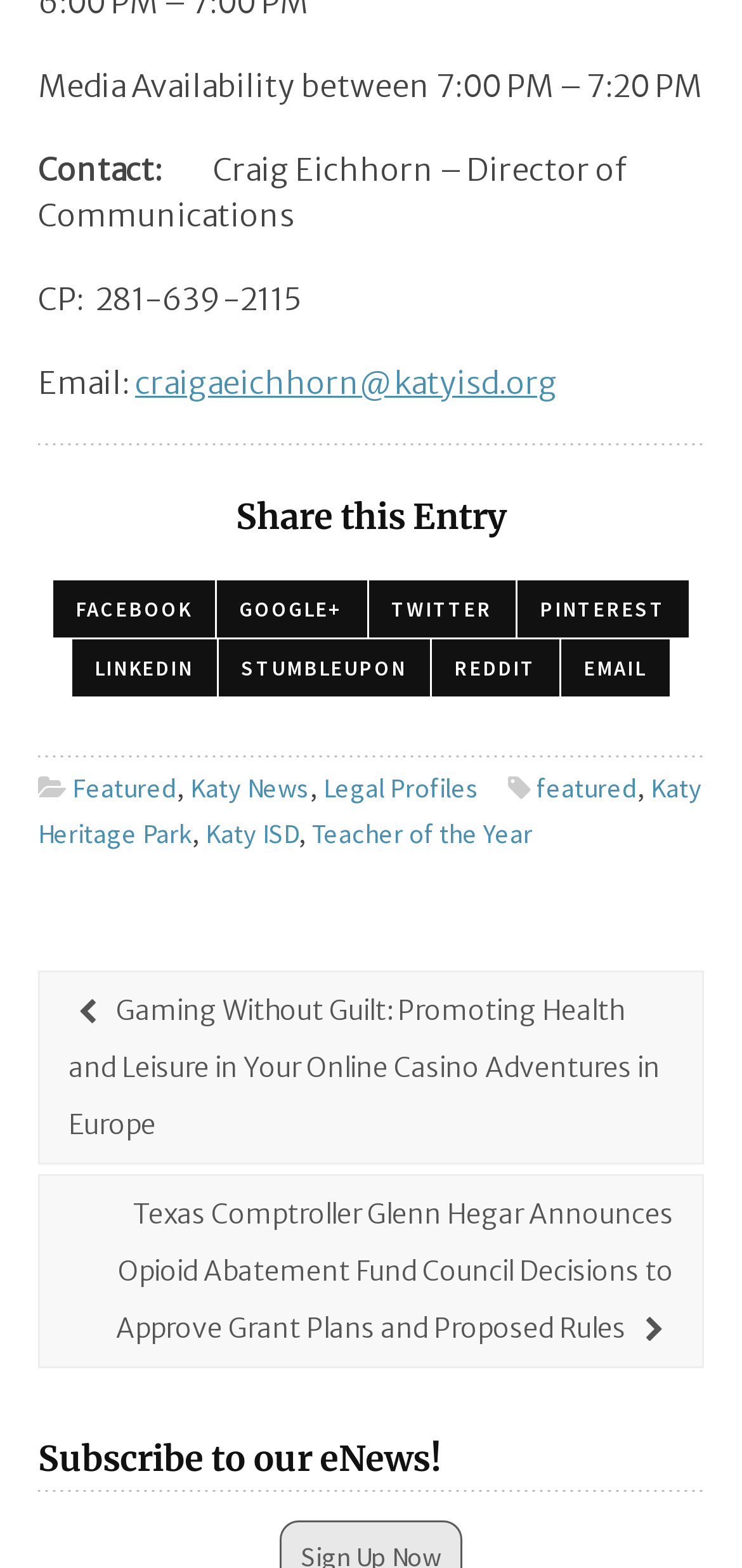Please find the bounding box coordinates of the element that needs to be clicked to perform the following instruction: "Email Craig Eichhorn". The bounding box coordinates should be four float numbers between 0 and 1, represented as [left, top, right, bottom].

[0.182, 0.232, 0.751, 0.256]